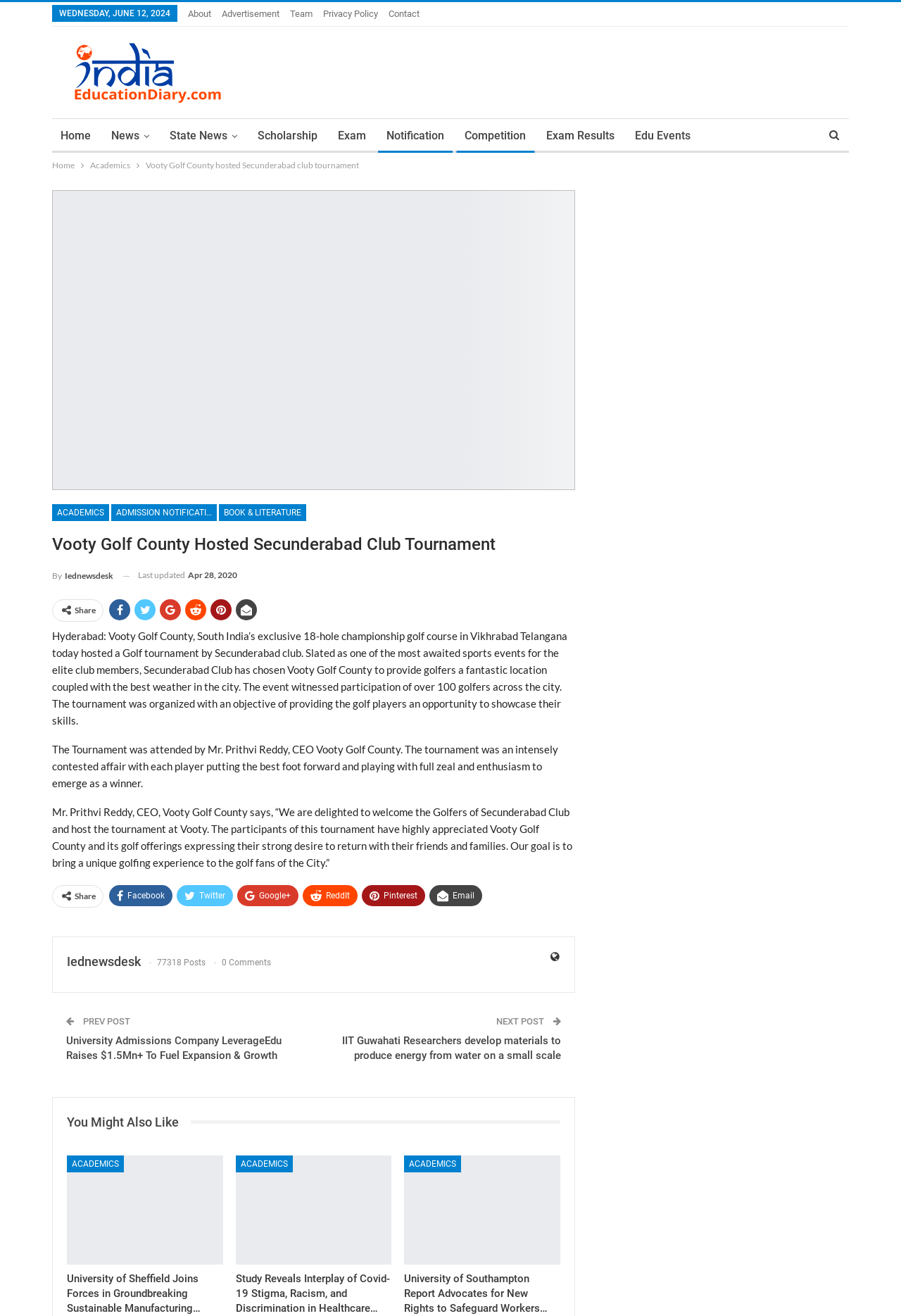Find the bounding box coordinates of the clickable area that will achieve the following instruction: "View the 'State News' section".

[0.179, 0.09, 0.273, 0.116]